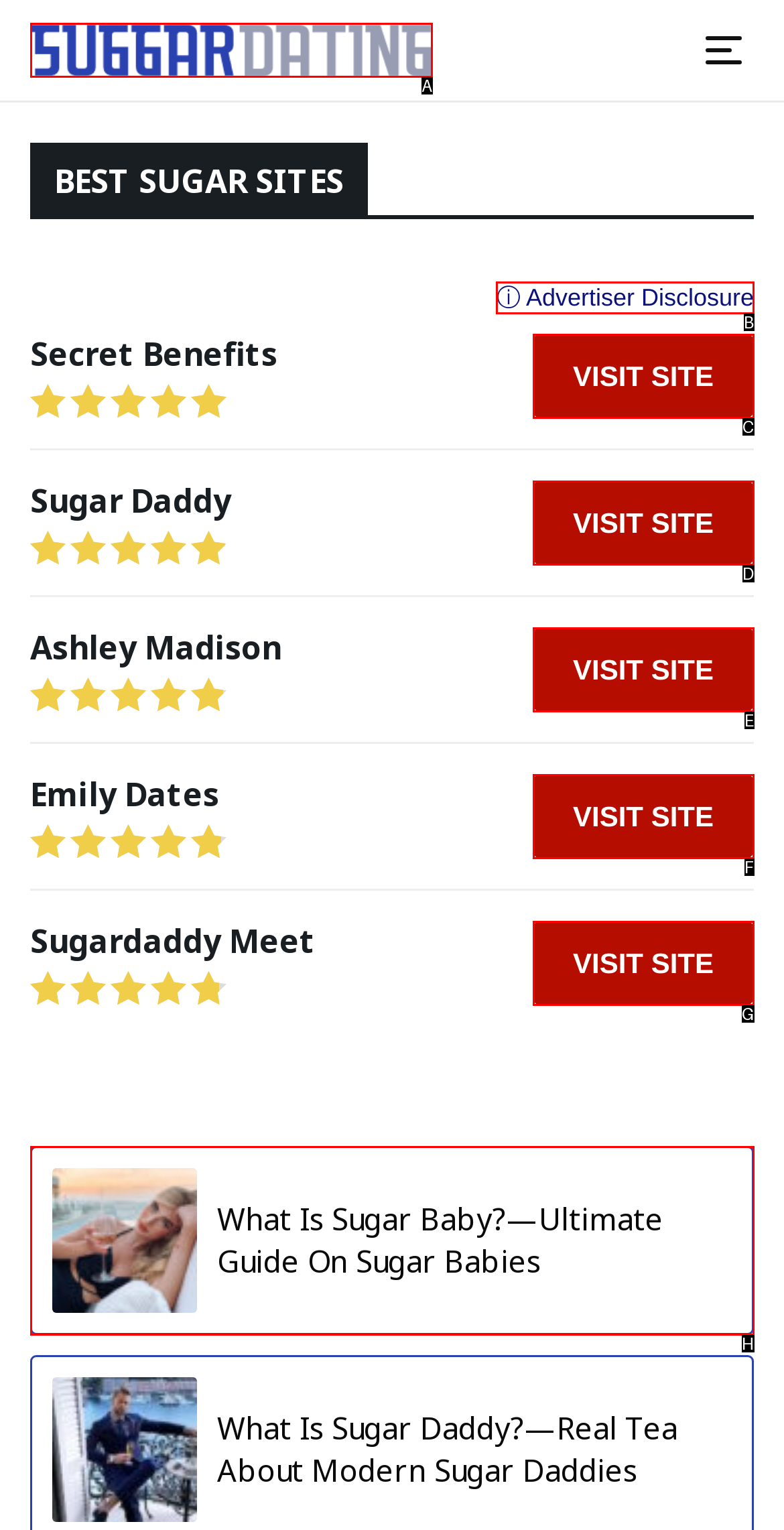Which HTML element matches the description: title="Suggardating"?
Reply with the letter of the correct choice.

A